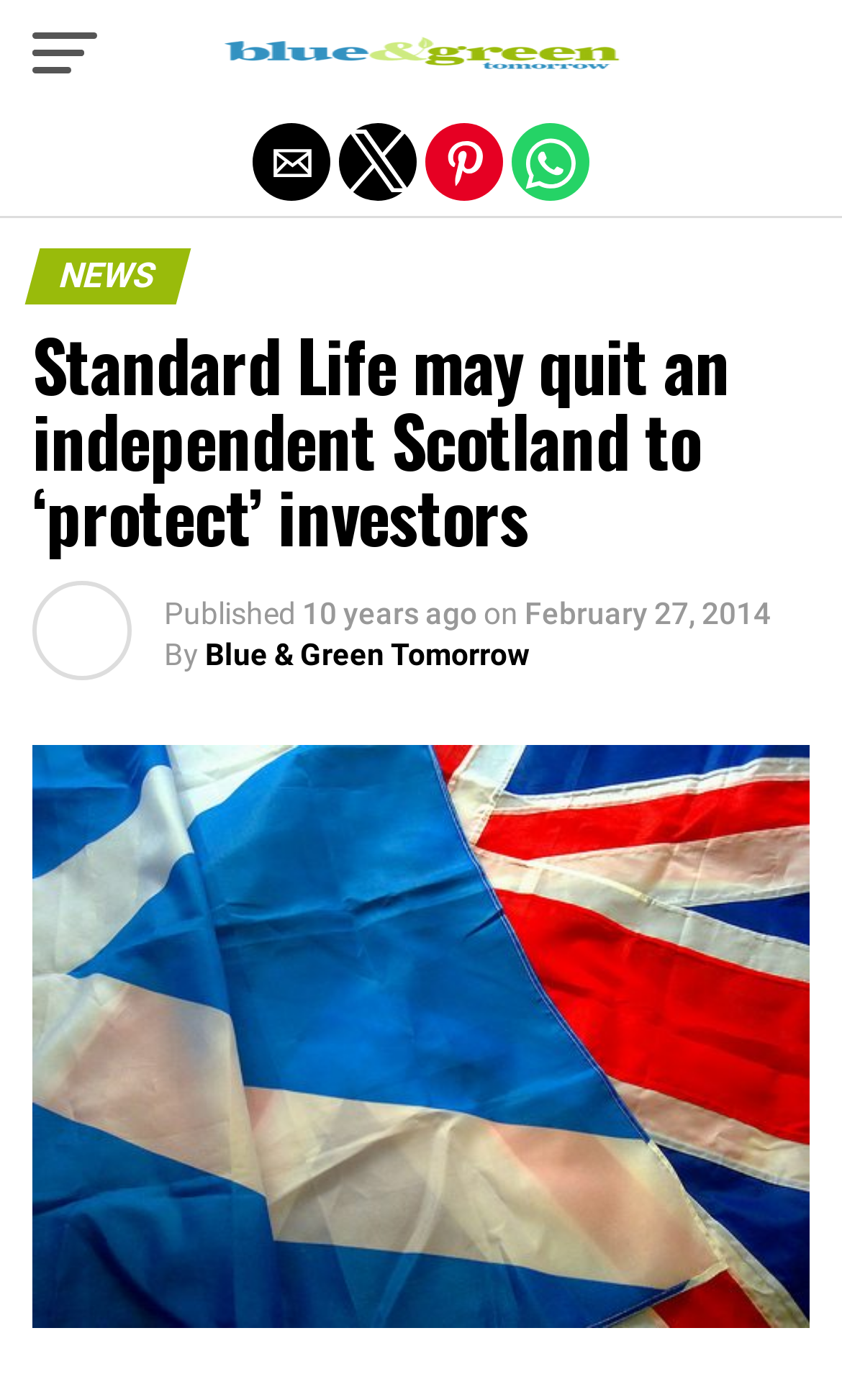Please determine and provide the text content of the webpage's heading.

Standard Life may quit an independent Scotland to ‘protect’ investors